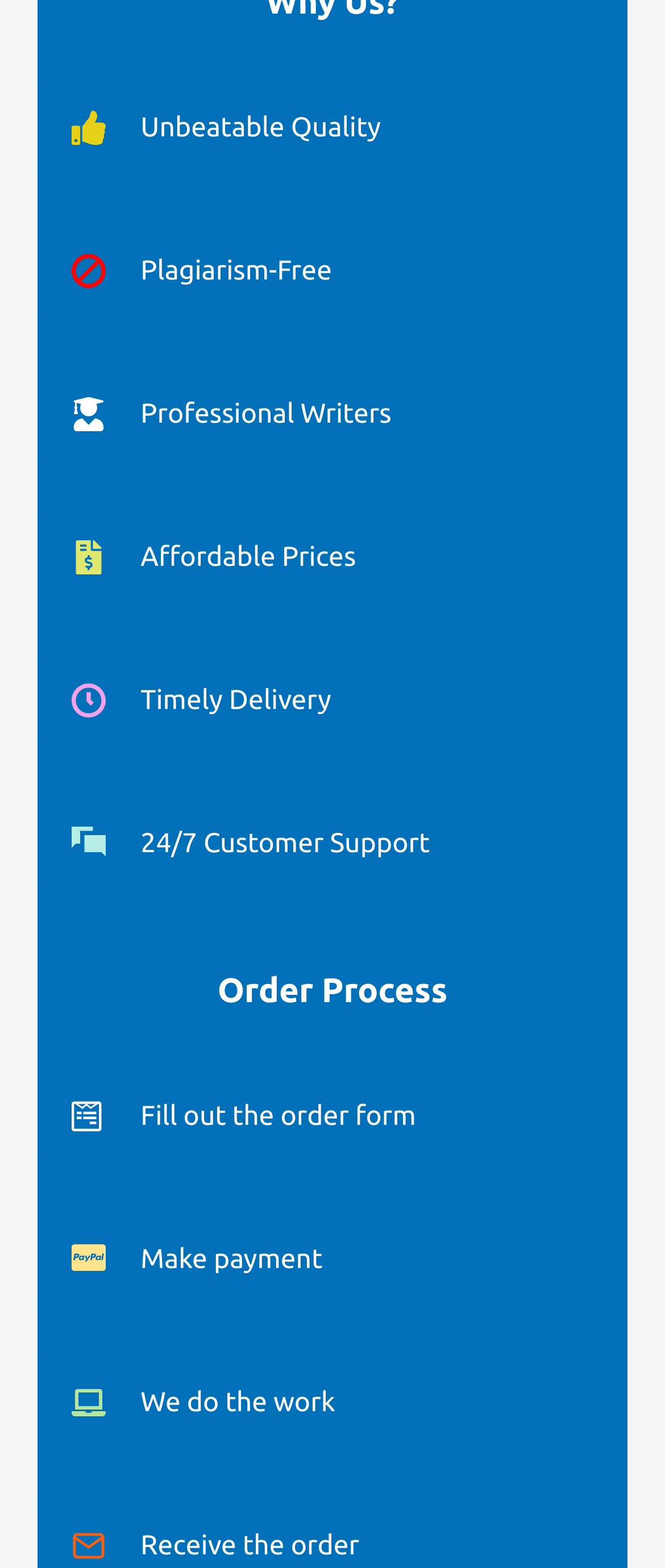Please give a succinct answer to the question in one word or phrase:
What are the key features of this service?

Quality, plagiarism-free, professional writers, affordable prices, timely delivery, 24/7 customer support